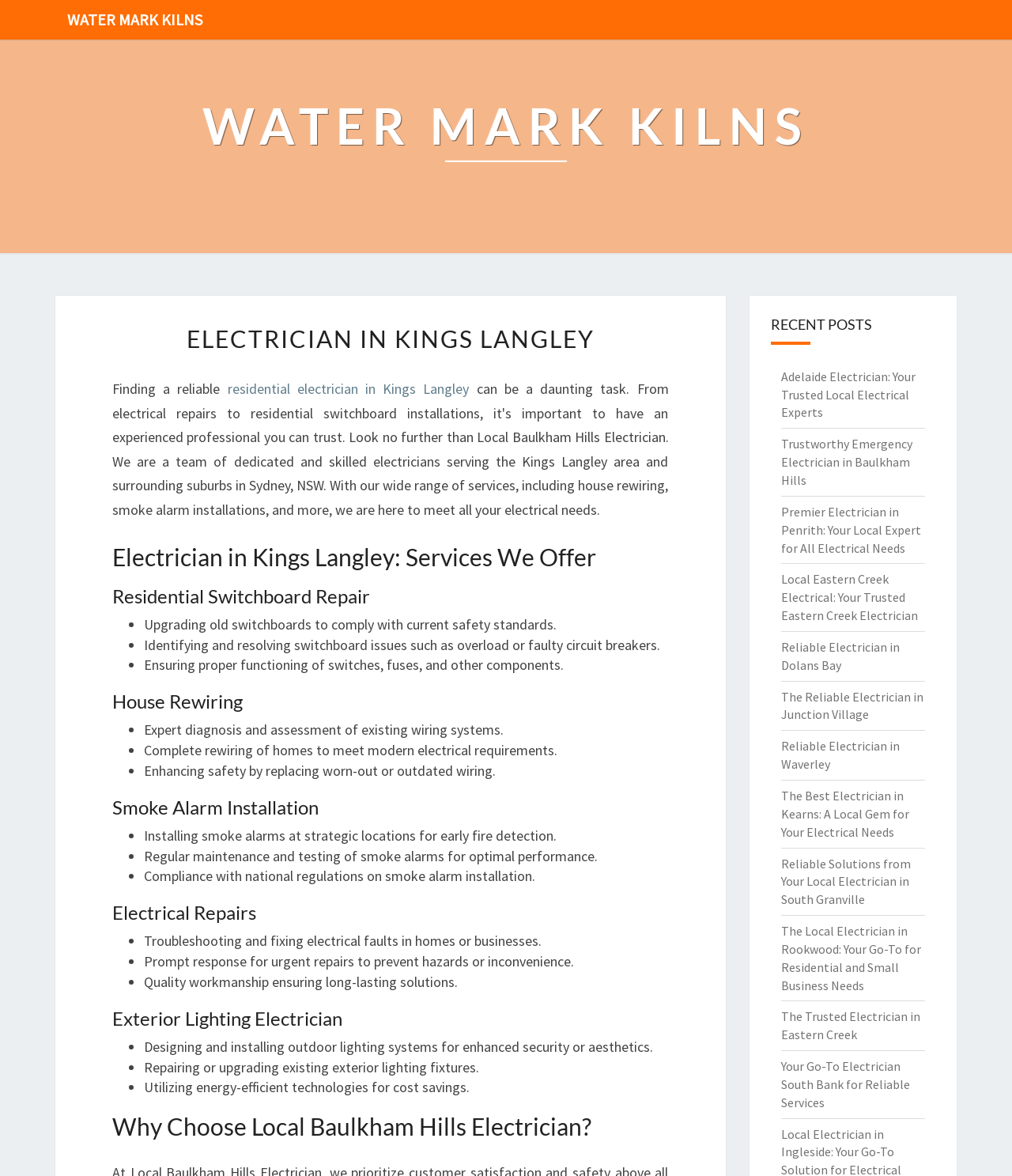How many recent posts are listed on the webpage?
From the details in the image, answer the question comprehensively.

Based on the webpage, there are 9 recent posts listed under the heading 'RECENT POSTS'. These posts are links to other webpages with titles such as 'Adelaide Electrician: Your Trusted Local Electrical Experts' and 'Reliable Electrician in Dolans Bay'.